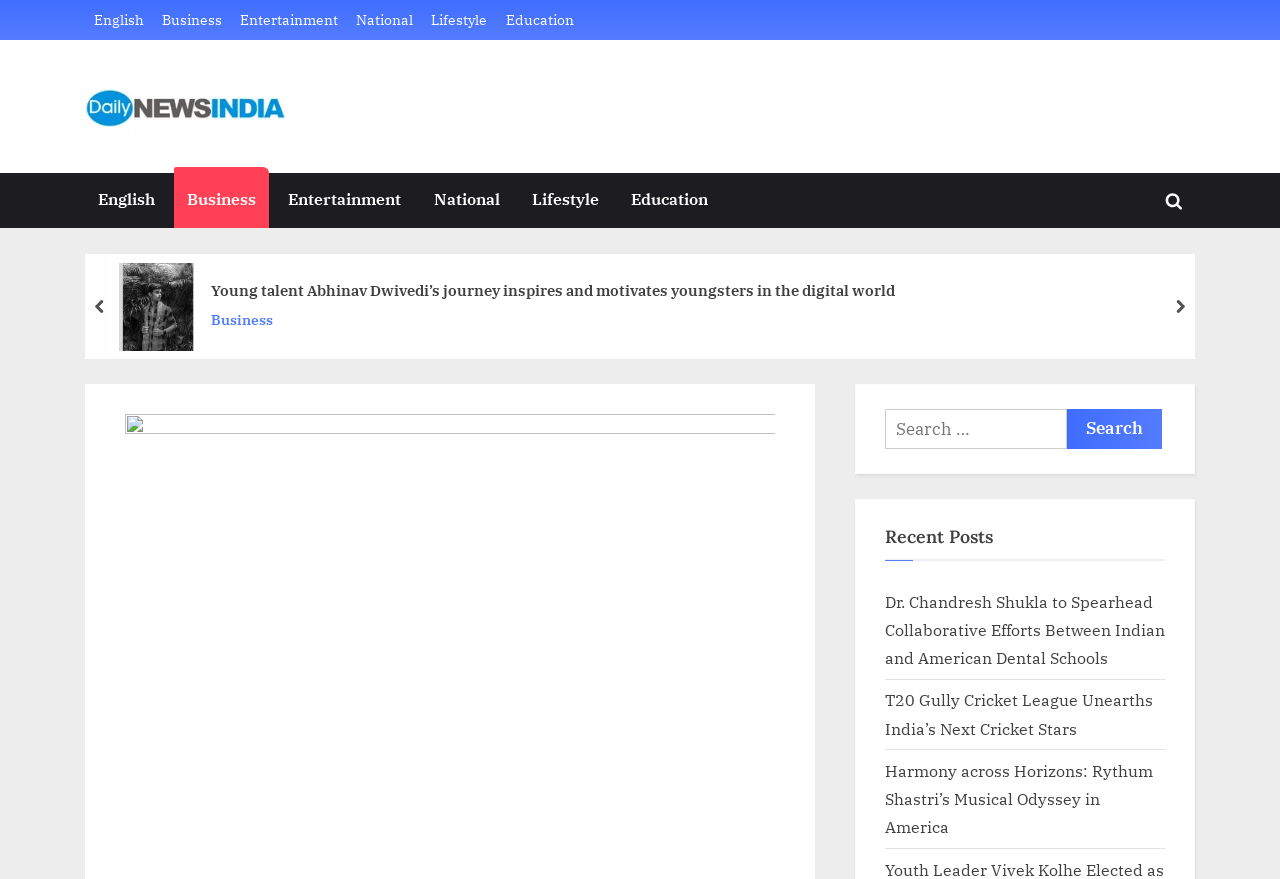Identify the bounding box coordinates of the region that needs to be clicked to carry out this instruction: "Go to next page". Provide these coordinates as four float numbers ranging from 0 to 1, i.e., [left, top, right, bottom].

[0.91, 0.289, 0.934, 0.408]